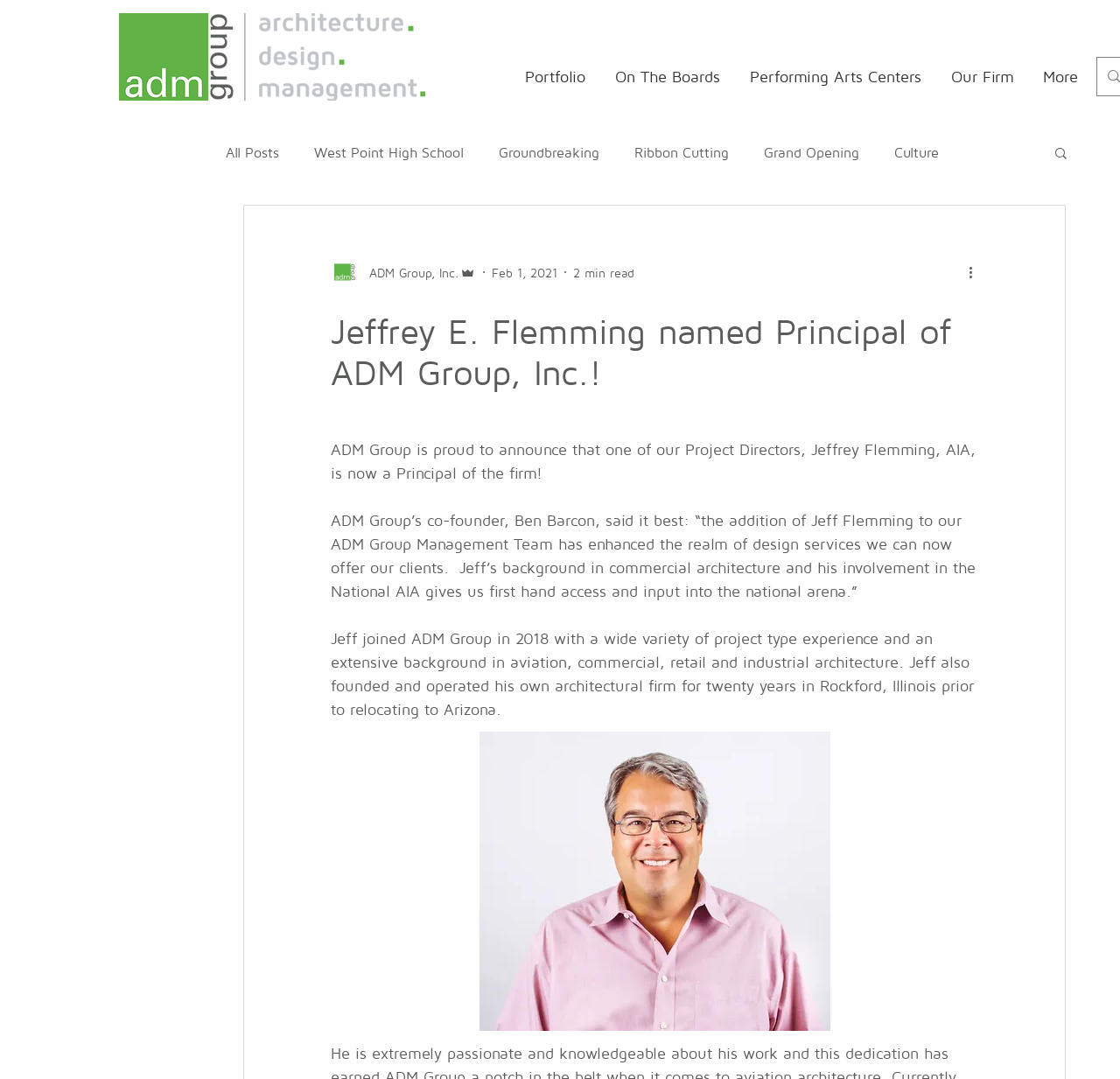What is the name of the firm founded by Jeff Flemming?
Please provide a comprehensive answer based on the visual information in the image.

According to the webpage, Jeff Flemming founded and operated his own architectural firm for twenty years in Rockford, Illinois prior to relocating to Arizona. This information is obtained from the paragraph that describes Jeffrey Flemming's experience.